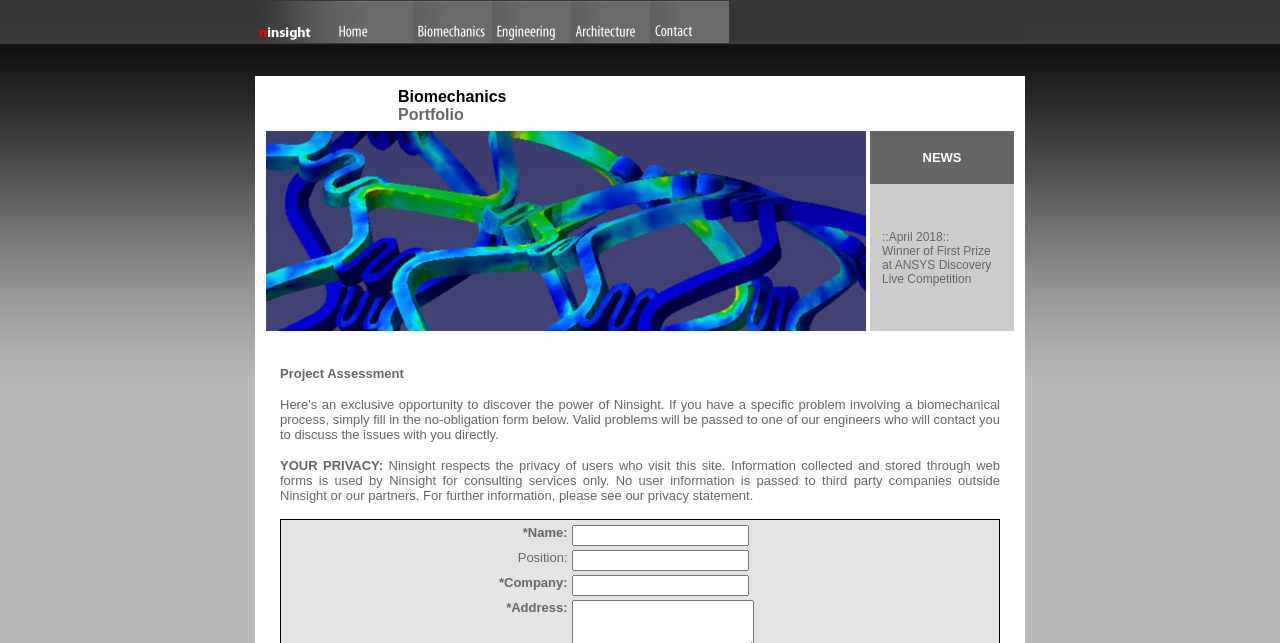Provide a thorough description of the webpage's content and layout.

The webpage is titled "NInsight" and features a layout with multiple sections. At the top, there is a row of 9 images, each occupying a similar width and height, and spaced evenly apart. 

Below the images, there is a link on the left side, followed by a small amount of whitespace, and then a table with a single row and two columns. The first column contains the text "Biomechanics Portfolio", and the second column is empty.

Further down, there is a larger table with a single row and two columns. The first column contains an image, and the second column contains a news article titled "NEWS ::April 2018:: Winner of First Prize at ANSYS Discovery Live Competition". The news article is divided into two sections, with the title "NEWS" on top and the article content below.

Below the news article, there is a form with three rows, each containing a label and a text box. The labels are "Name:", "Position:", and "*Company:", respectively. Each text box is accompanied by a required field indicator.